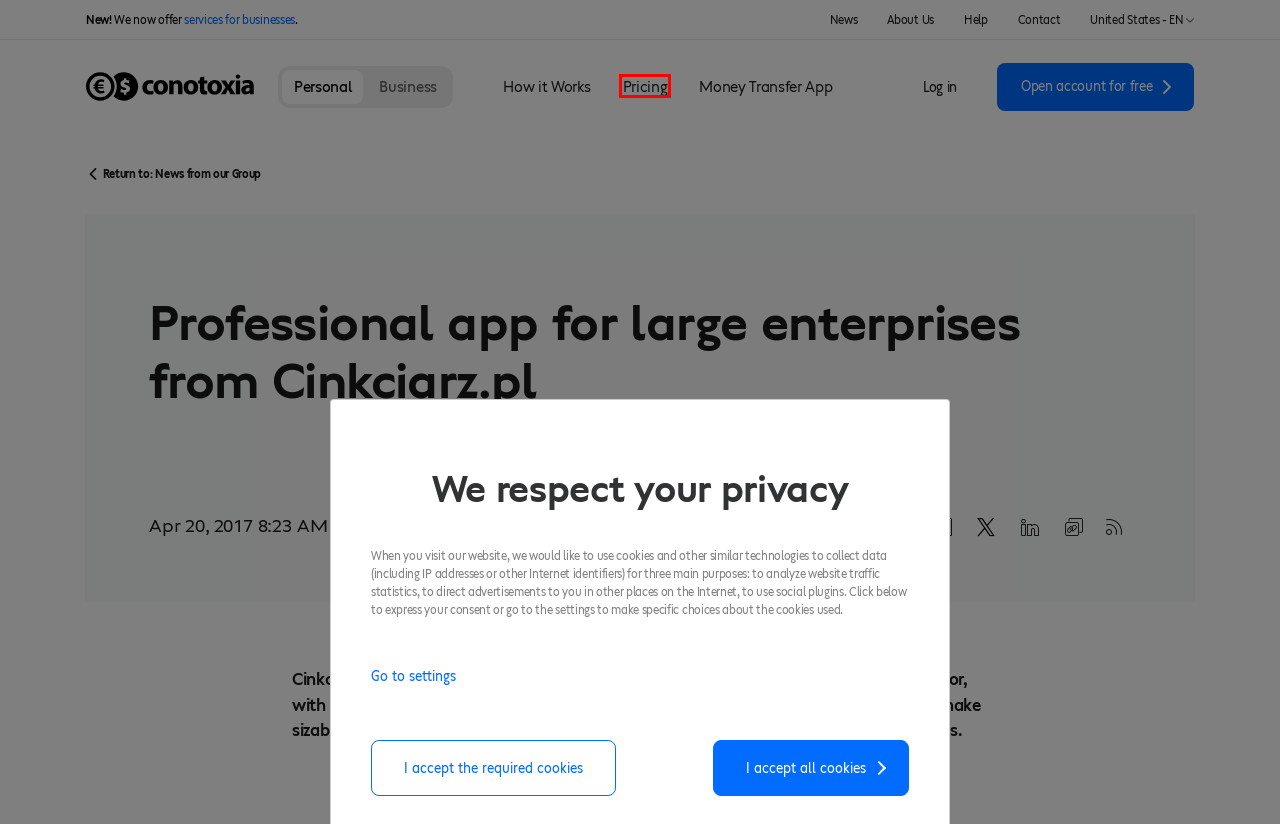A screenshot of a webpage is provided, featuring a red bounding box around a specific UI element. Identify the webpage description that most accurately reflects the new webpage after interacting with the selected element. Here are the candidates:
A. About us
B. Fees and transfer time of your money with Conotoxia.com
C. How to send money to someone online fast with Conotoxia.com
D. Contact us - Conotoxia.com
E. App Transfer Money
F. Log in - Conotoxia.com
G. Start registration - Conotoxia.com
H. Instant money transfer | Remit money online with Conotoxia.com

B